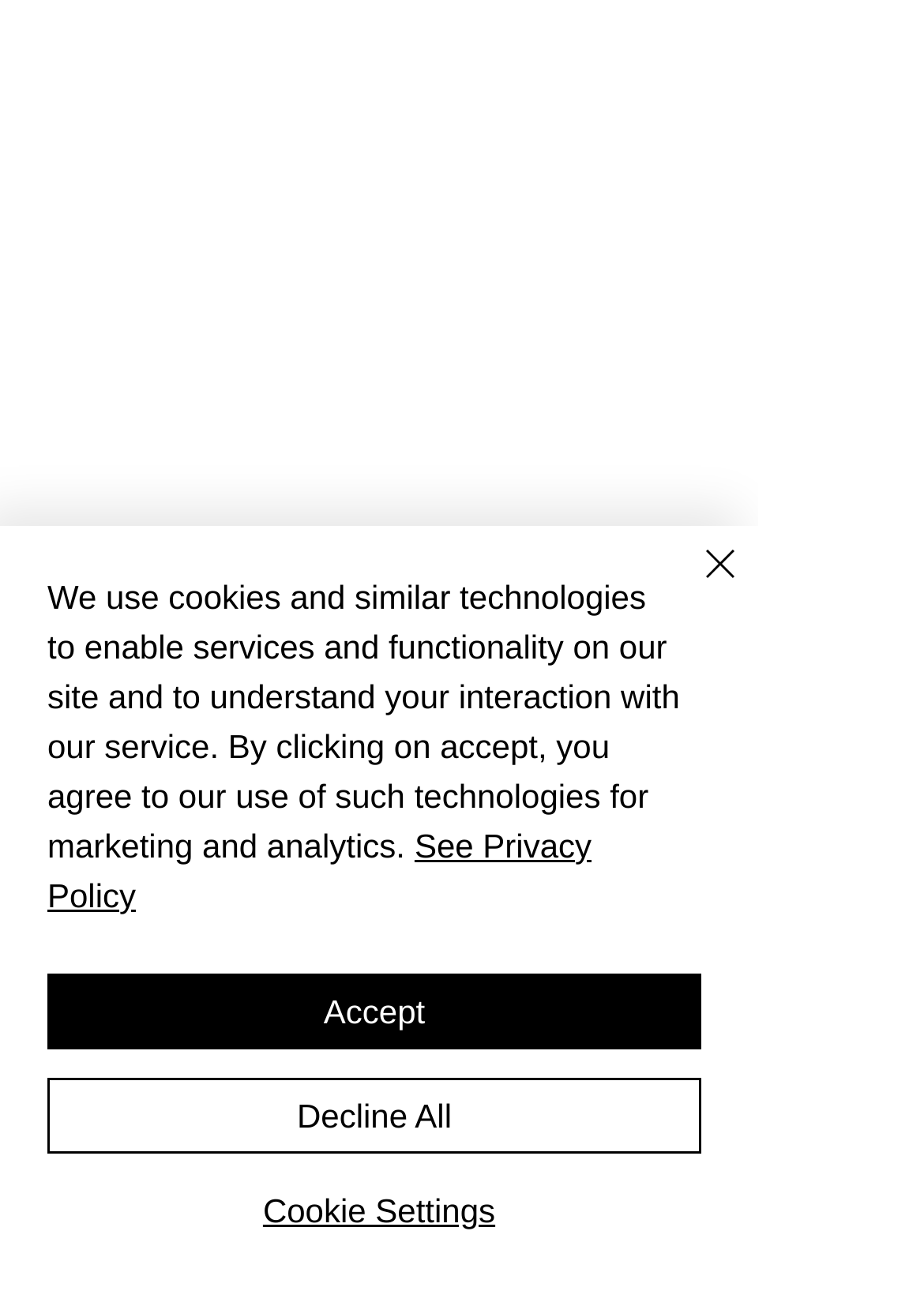Based on the image, provide a detailed and complete answer to the question: 
What is the purpose of the 'Cookie Settings' button?

The 'Cookie Settings' button is provided in the alert message to allow users to customize their cookie settings. By clicking on this button, users can choose which types of cookies they want to accept or decline.